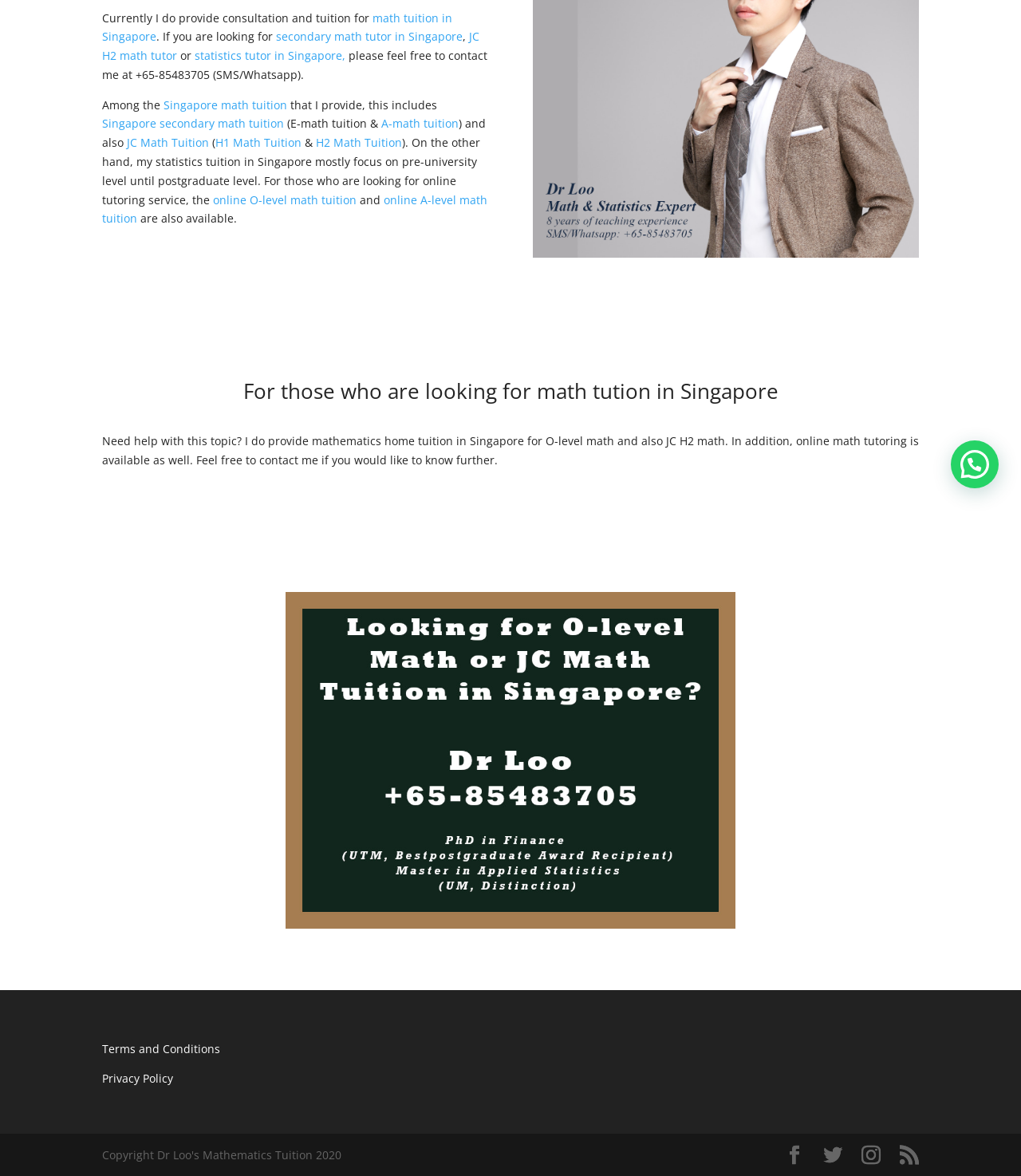Locate the bounding box of the UI element described in the following text: "Instagram".

[0.844, 0.974, 0.862, 0.991]